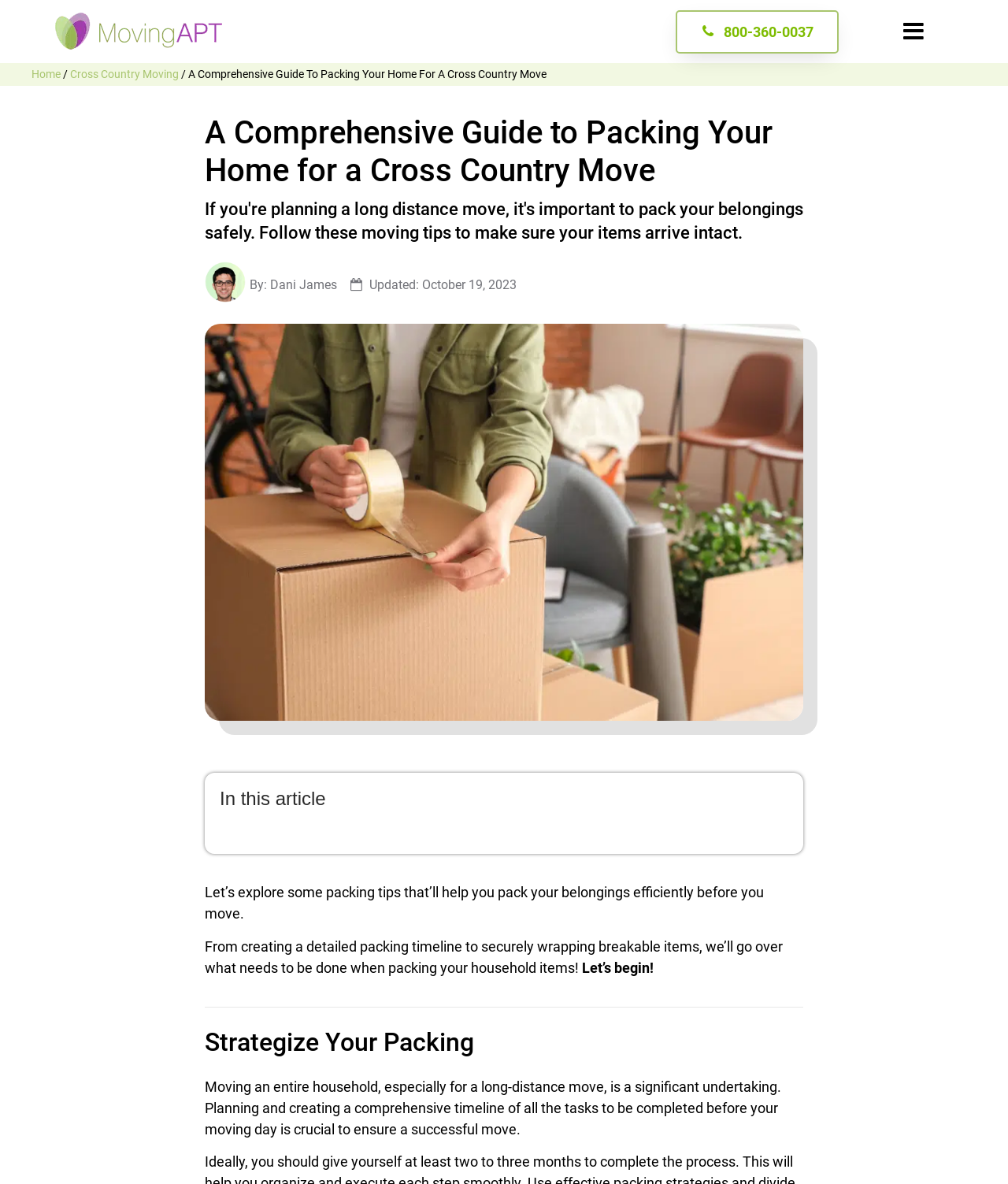What is the topic of the article?
Look at the image and answer the question with a single word or phrase.

Packing for a cross-country move